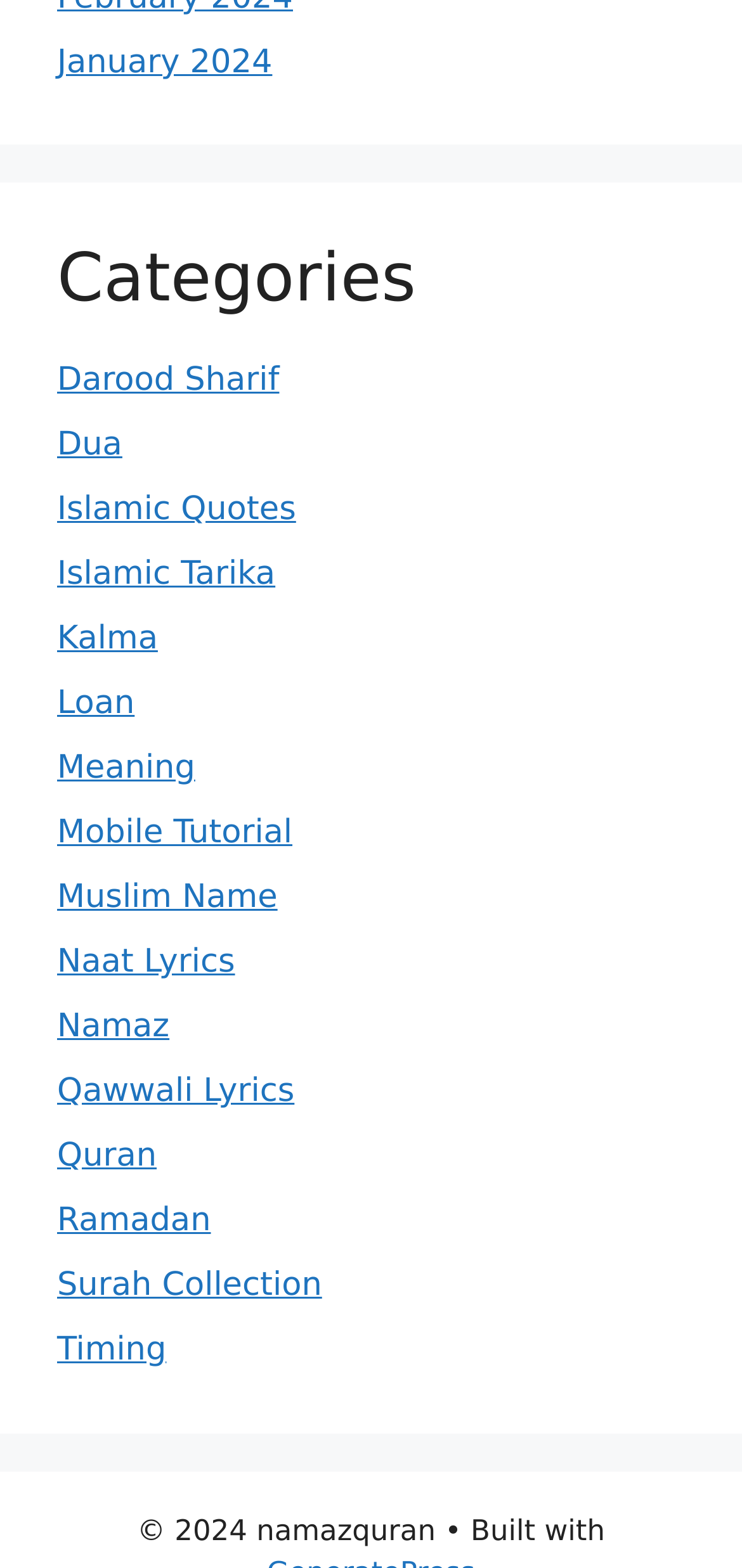Can you specify the bounding box coordinates for the region that should be clicked to fulfill this instruction: "Click on the 'Darood Sharif' link".

[0.077, 0.231, 0.376, 0.255]